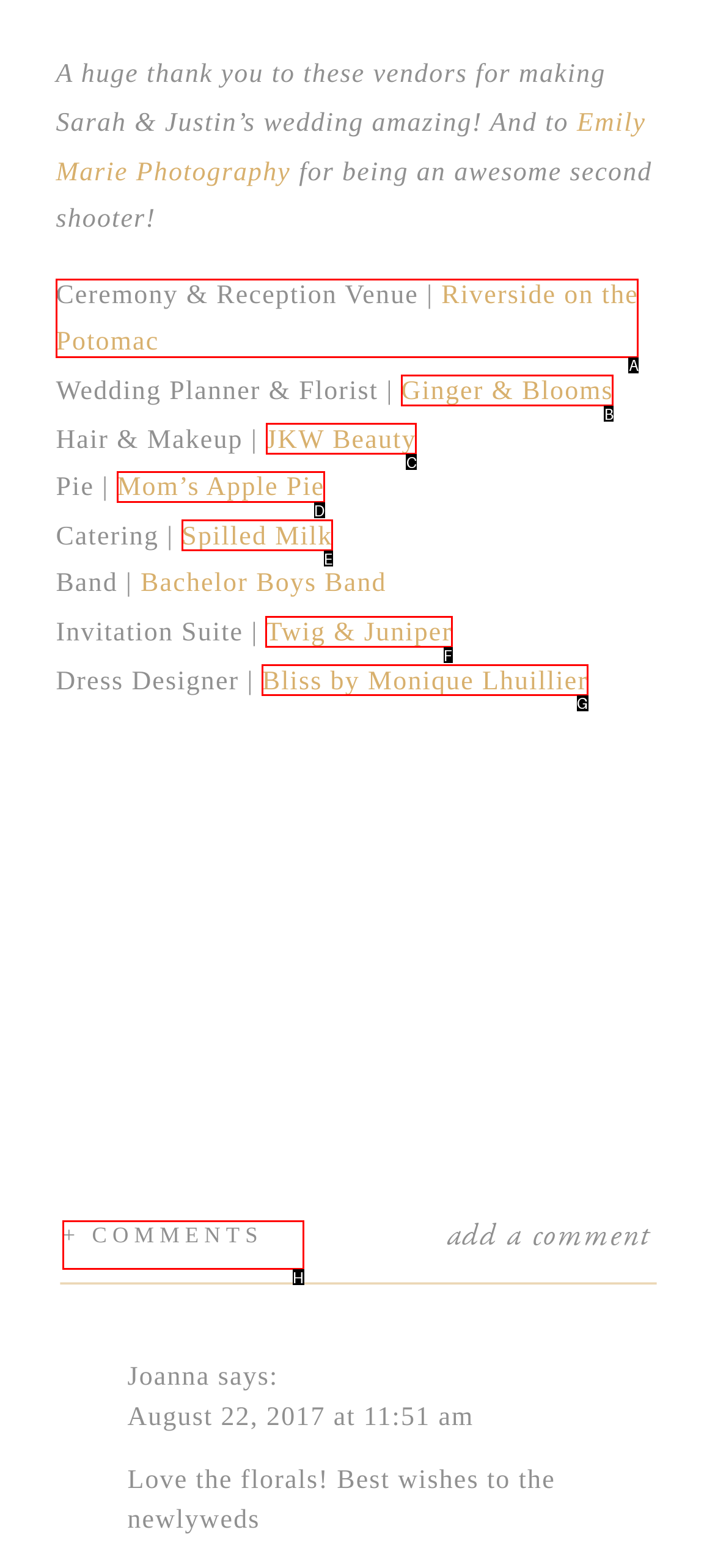Determine which HTML element I should select to execute the task: go to Riverside on the Potomac website
Reply with the corresponding option's letter from the given choices directly.

A